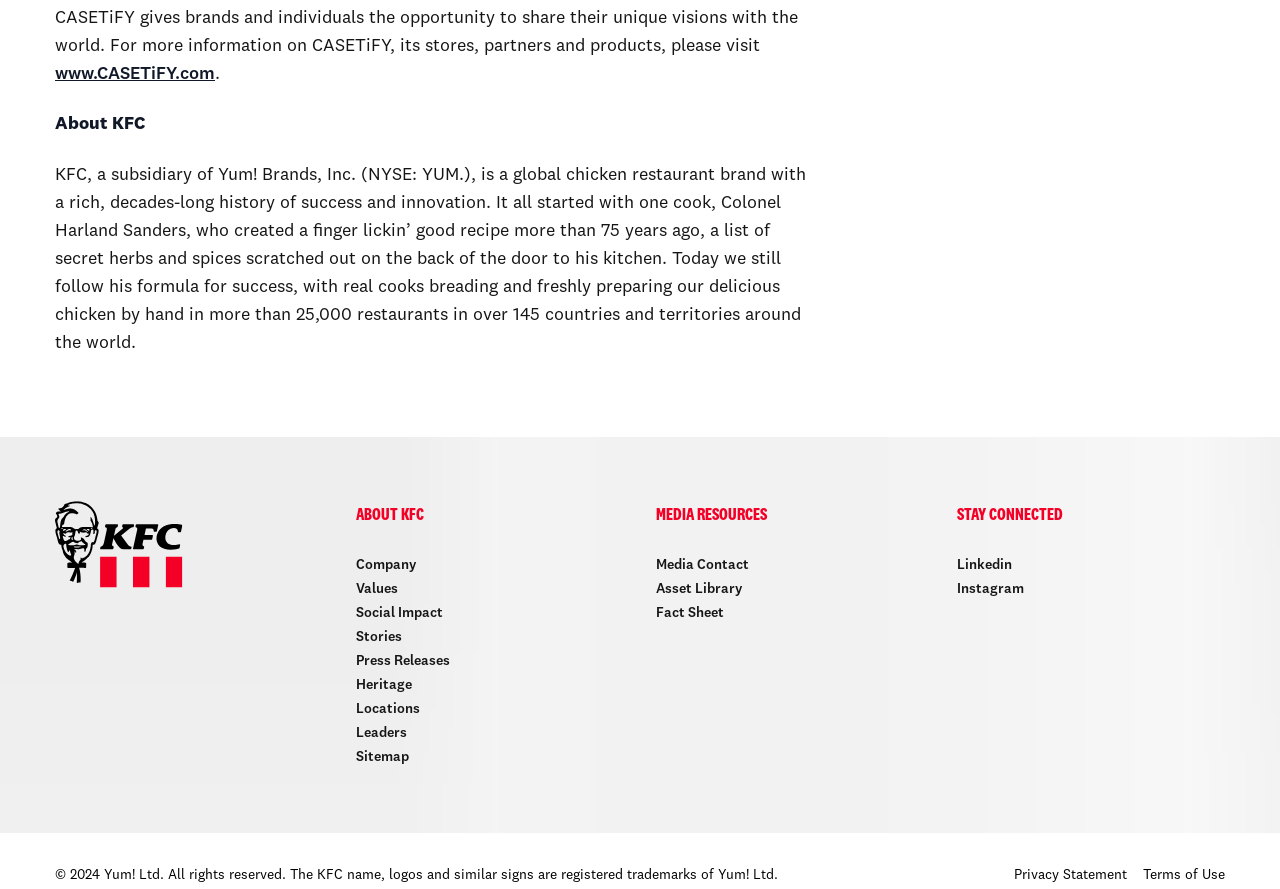Predict the bounding box of the UI element based on the description: "Linkedin". The coordinates should be four float numbers between 0 and 1, formatted as [left, top, right, bottom].

[0.747, 0.618, 0.79, 0.652]